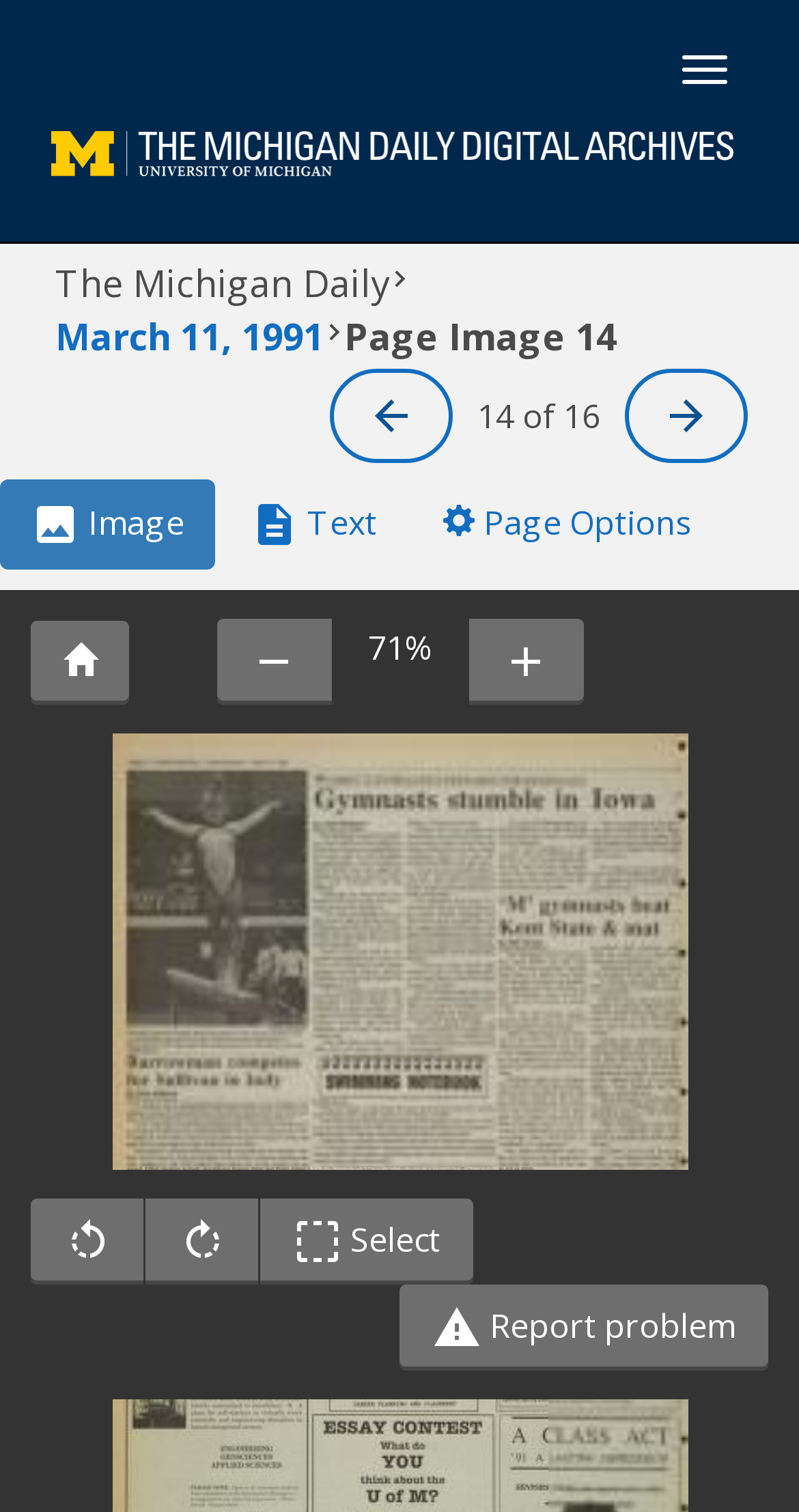Reply to the question below using a single word or brief phrase:
How many buttons are in the image controls group?

3